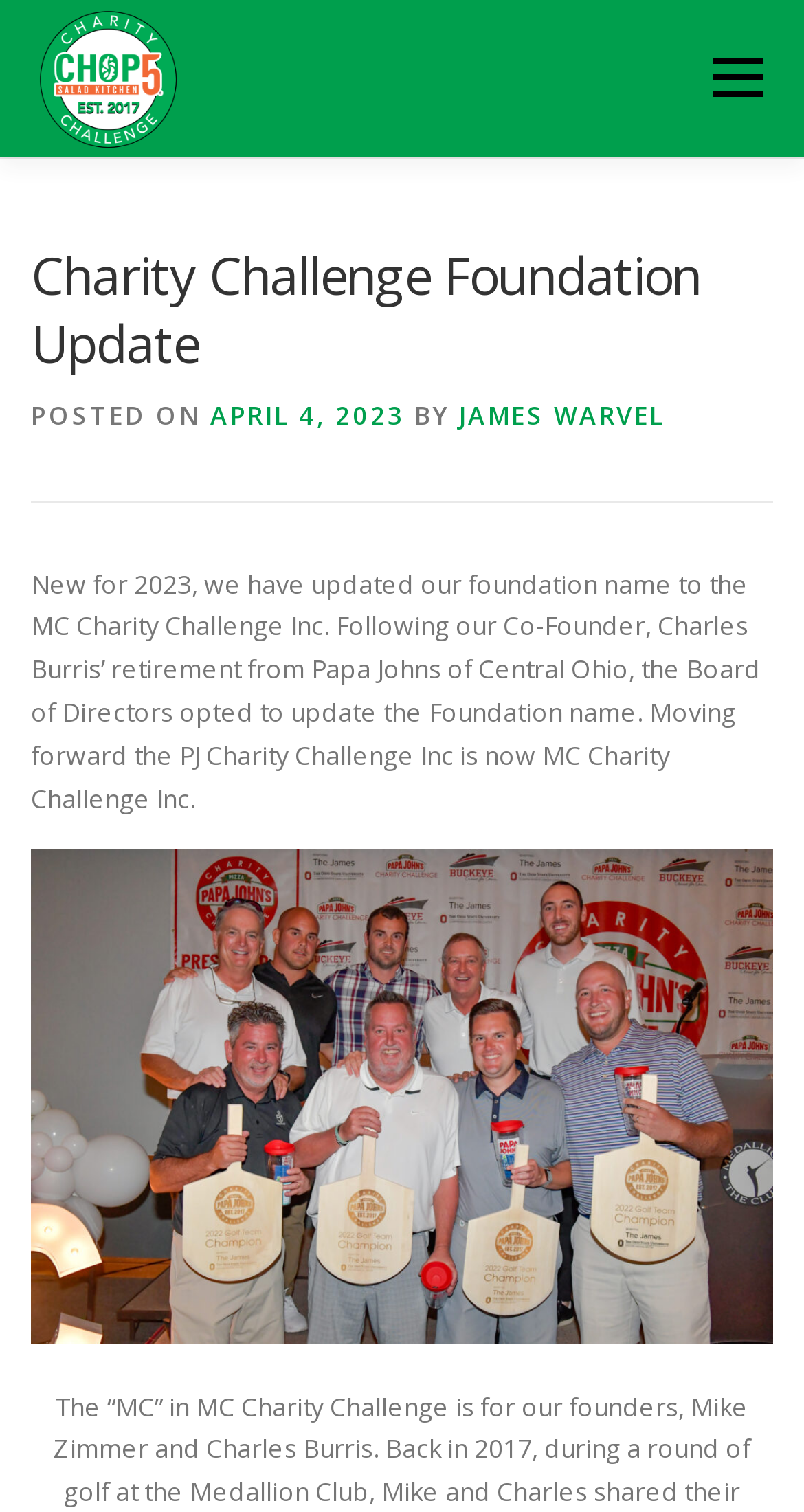Highlight the bounding box coordinates of the region I should click on to meet the following instruction: "Click the CHOP5 Charity Challenge link".

[0.038, 0.04, 0.231, 0.063]